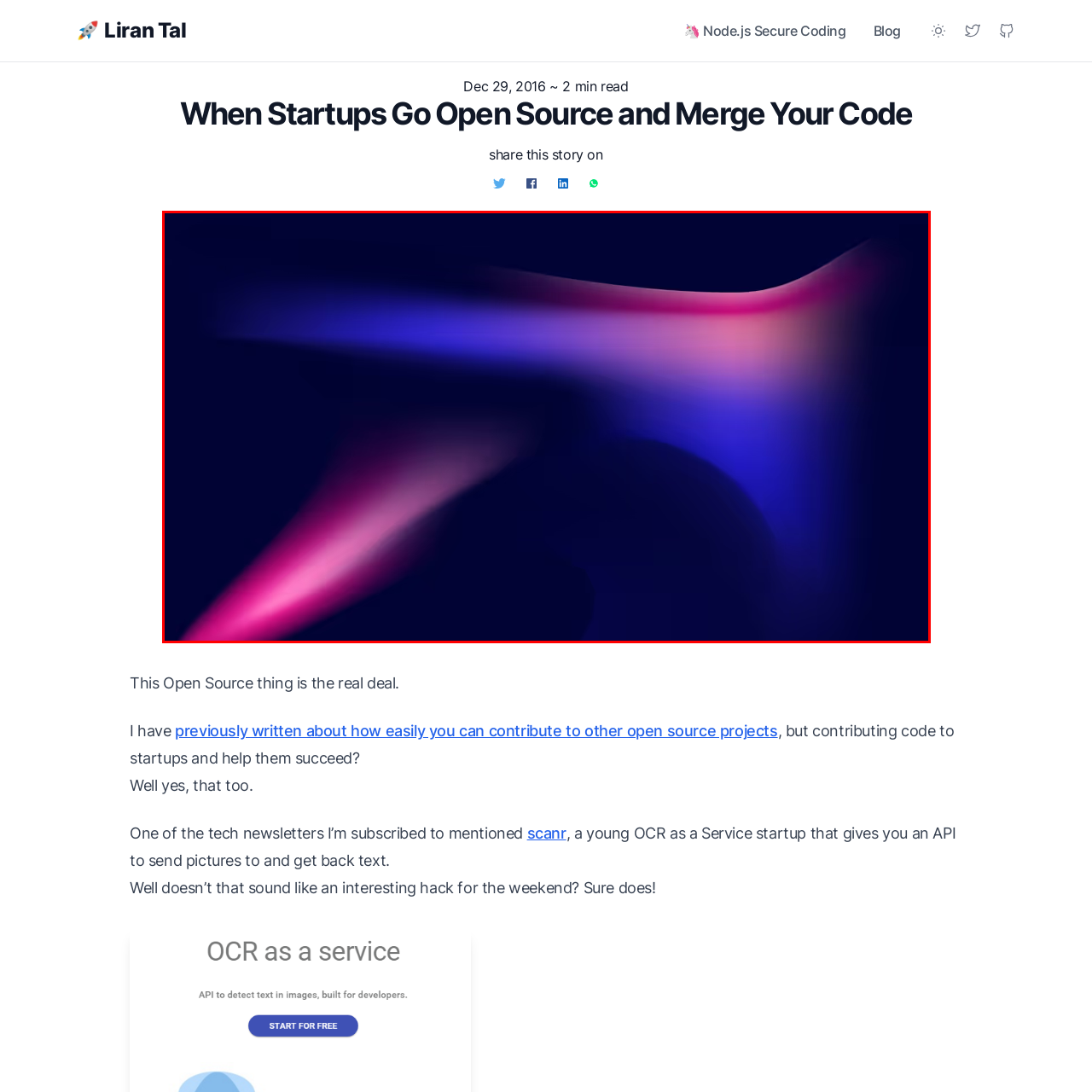Generate a detailed caption for the picture within the red-bordered area.

The image showcases a vibrant and abstract digital artwork characterized by flowing gradients of deep blue, soft purple, and warm pink hues. The design evokes a sense of movement and fluidity, creating an immersive visual experience. This artistic representation enhances the theme of the accompanying text, "When Startups Go Open Source and Merge Your Code," suggesting a dynamic intersection of creativity and technology. The interplay of colors and shapes invites viewers to explore the possibilities of innovation in the startup landscape, aligning with the narrative focus on open-source contributions and their impact.